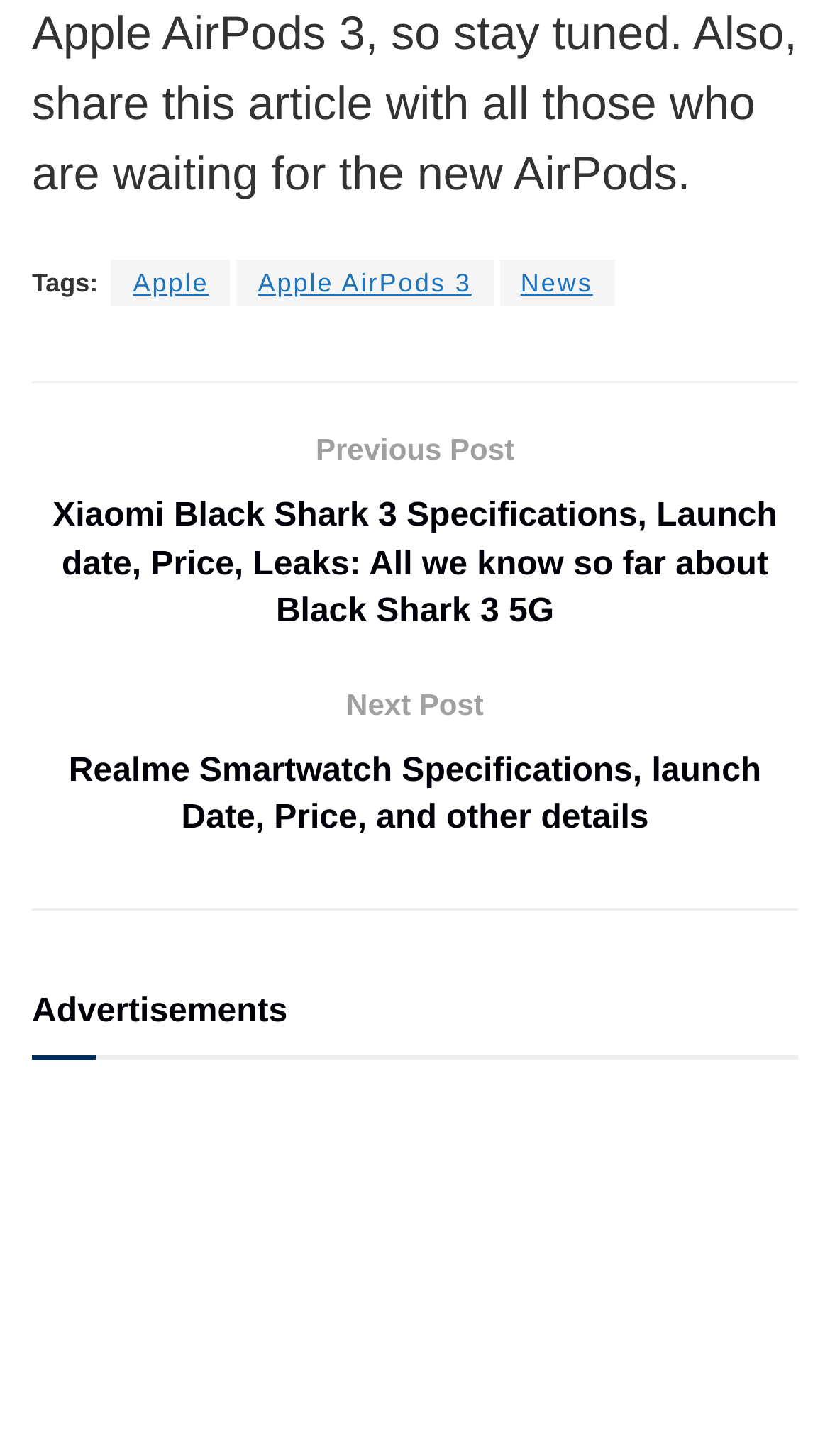Extract the bounding box coordinates of the UI element described by: "Apple". The coordinates should include four float numbers ranging from 0 to 1, e.g., [left, top, right, bottom].

[0.135, 0.178, 0.277, 0.21]